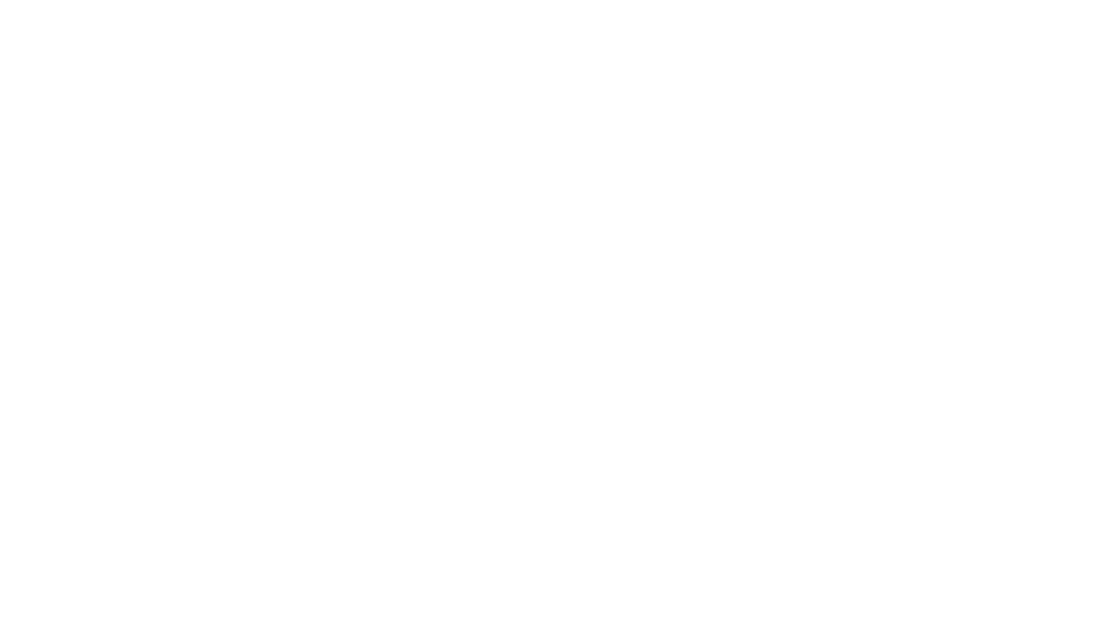Give a one-word or short phrase answer to this question: 
What is the style of the cabinetry?

Modern